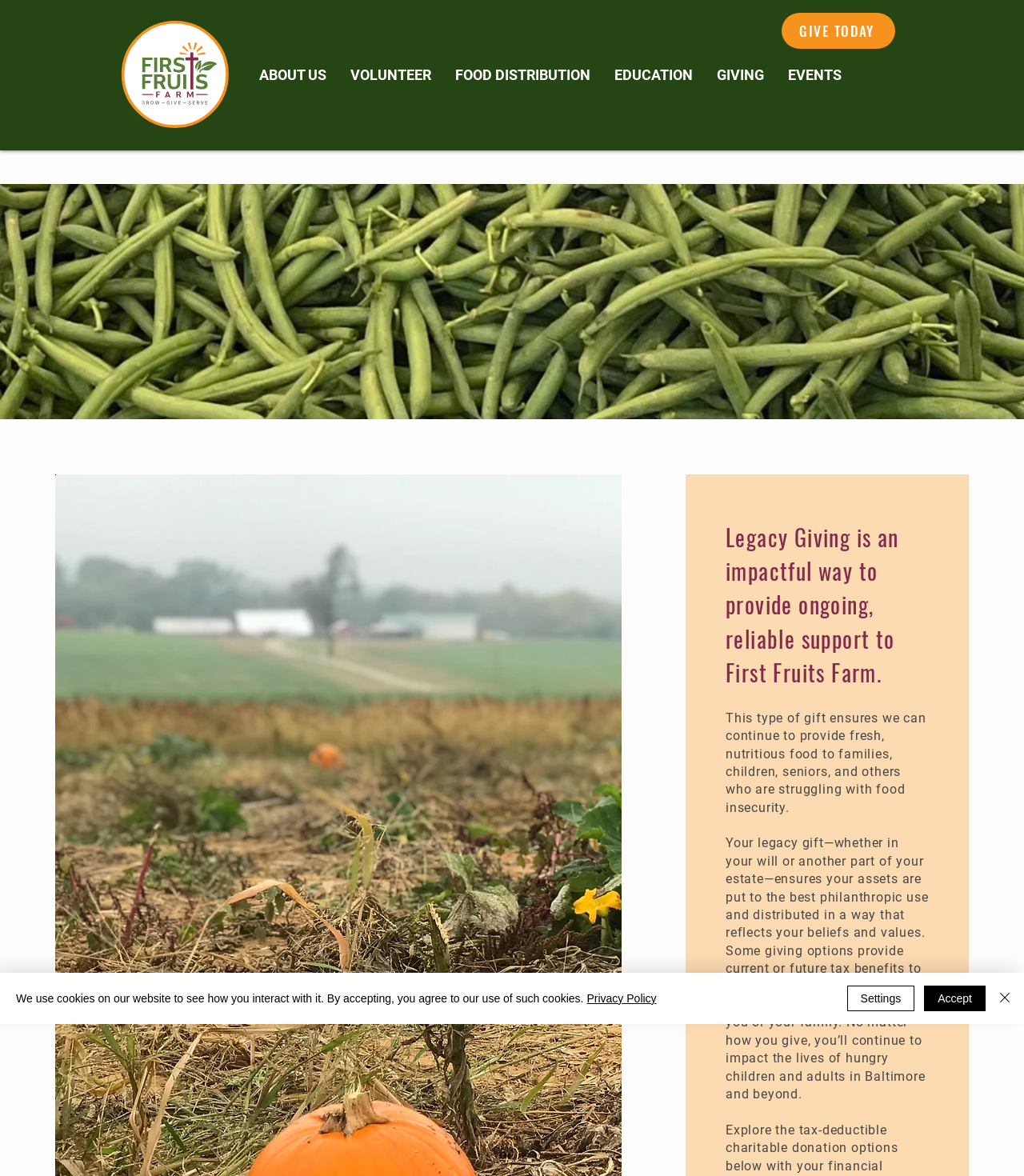Generate a thorough caption that explains the contents of the webpage.

The webpage is about Legacy Giving to First Fruits Farm, a non-profit organization. At the top left corner, there is a logo of First Fruits Farm, which is a link. On the top right corner, there is a link to "GIVE TODAY". Below the logo, there is a navigation menu with links to different sections of the website, including "ABOUT US", "VOLUNTEER", "FOOD DISTRIBUTION", "EDUCATION", "GIVING", and "EVENTS".

The main content of the webpage is divided into sections. The first section has a heading "BEQUESTS & LEGACY GIVING" and describes the importance of legacy giving to First Fruits Farm. The text explains that legacy giving provides ongoing and reliable support to the organization, ensuring that fresh and nutritious food can be provided to those in need.

Below this section, there is a longer paragraph that explains the benefits of legacy giving, including the ability to provide lifetime income to the donor or their family, and the potential for current or future tax benefits. The text also emphasizes that the donor's assets will be used in a way that reflects their beliefs and values.

At the bottom of the webpage, there is a notification alert about the use of cookies on the website. The alert provides a link to the "Privacy Policy" and offers options to "Accept", "Settings", or "Close" the notification.